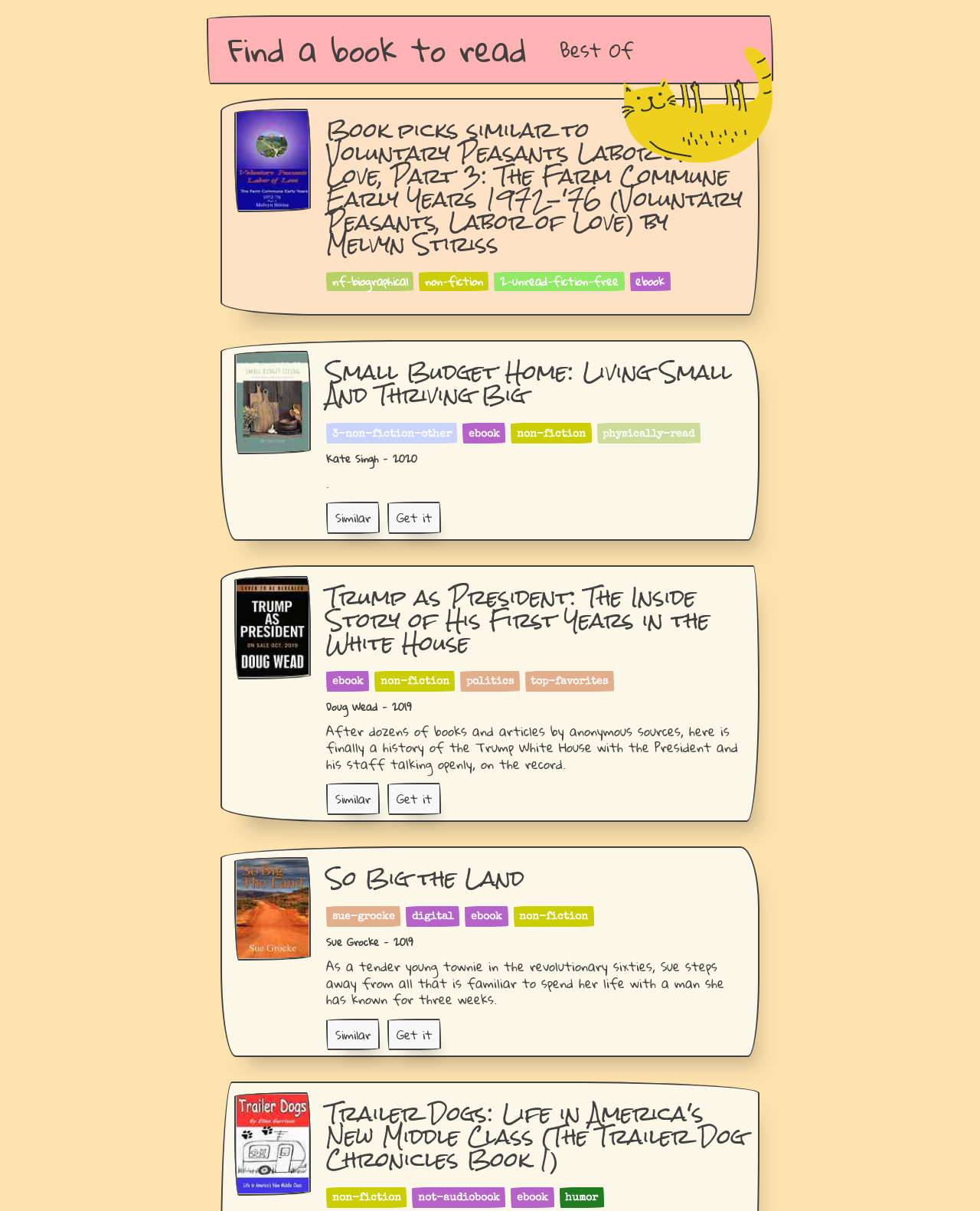Identify the bounding box coordinates for the element you need to click to achieve the following task: "Get the book similar to Voluntary Peasants Labor of Love". Provide the bounding box coordinates as four float numbers between 0 and 1, in the form [left, top, right, bottom].

[0.395, 0.414, 0.45, 0.441]